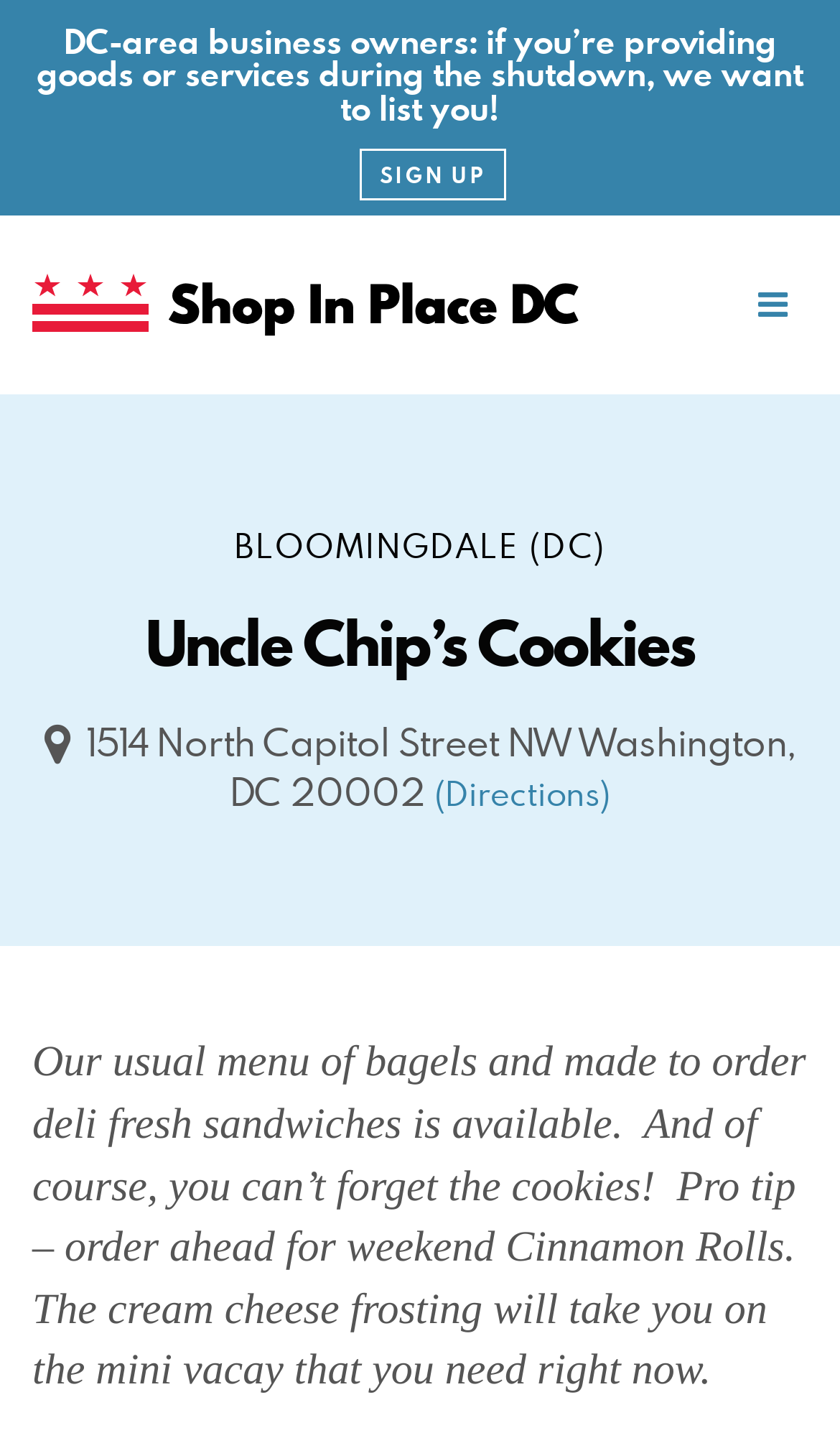Provide the bounding box coordinates of the UI element that matches the description: "Help Support DC's Hometown Entrepreneurs".

[0.038, 0.189, 0.69, 0.223]